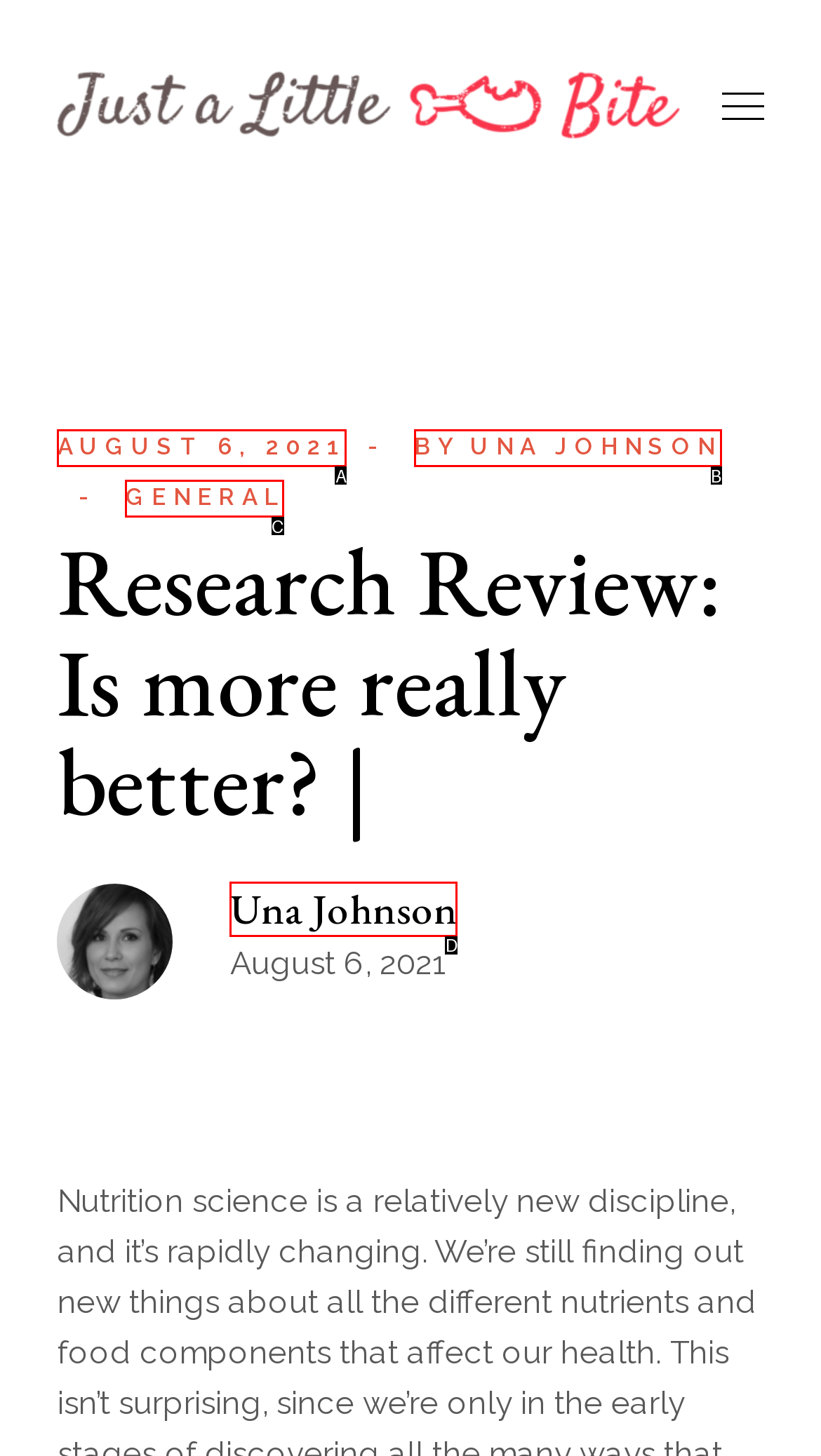Determine which option matches the element description: Una Johnson
Reply with the letter of the appropriate option from the options provided.

D